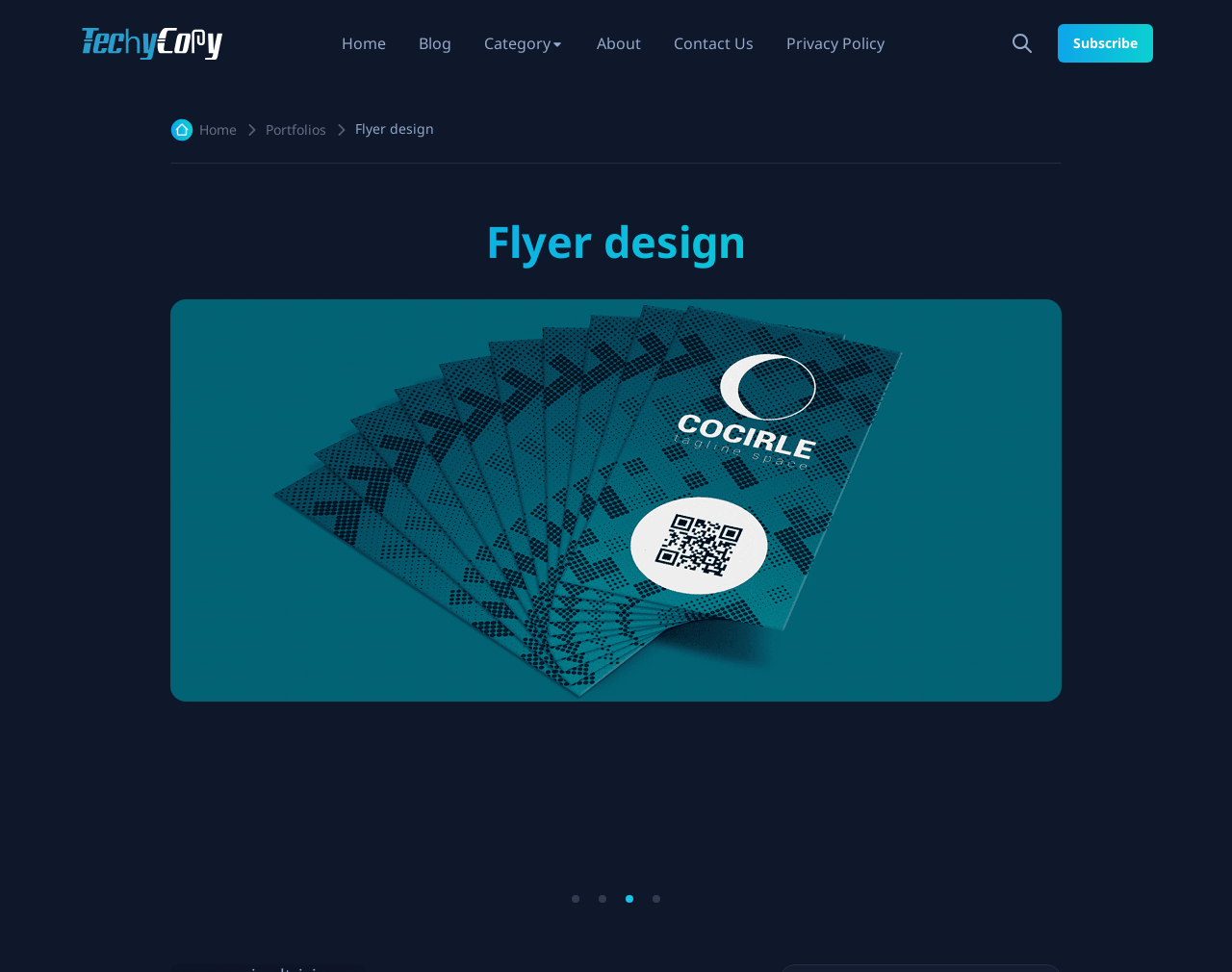Find the bounding box of the UI element described as: "Blog". The bounding box coordinates should be given as four float values between 0 and 1, i.e., [left, top, right, bottom].

[0.326, 0.014, 0.379, 0.075]